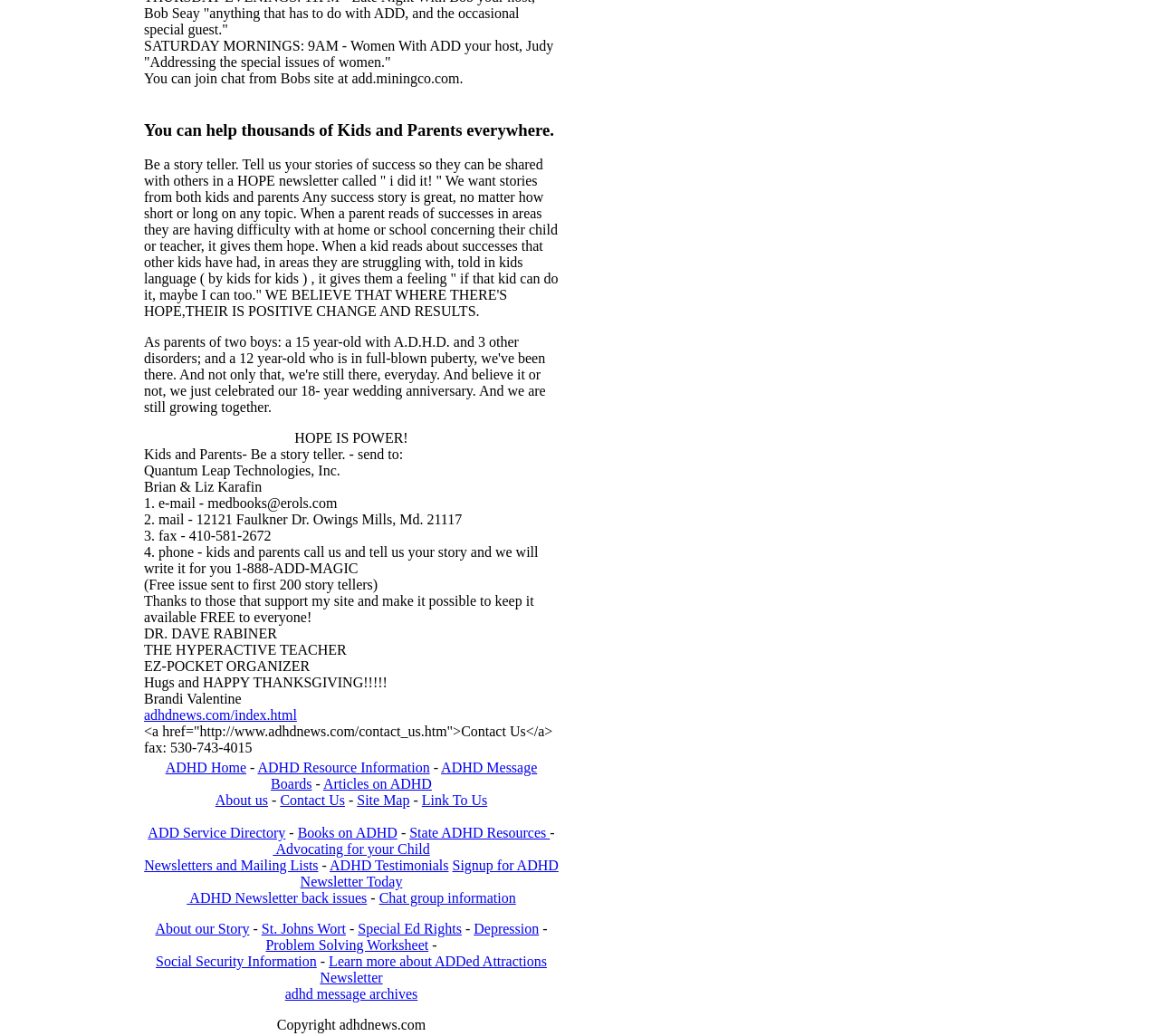Please locate the UI element described by "St. Johns Wort" and provide its bounding box coordinates.

[0.226, 0.889, 0.298, 0.904]